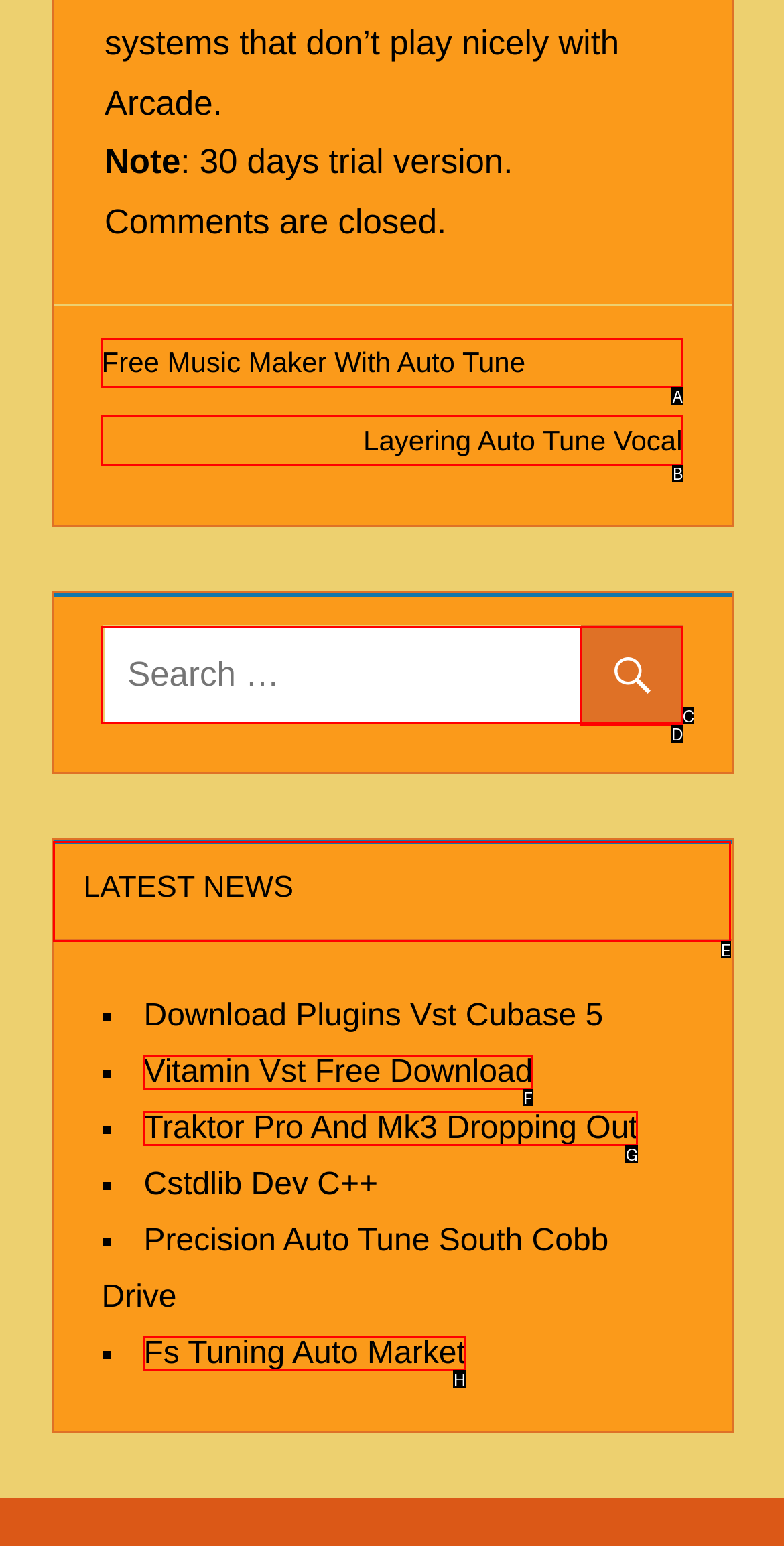Tell me which one HTML element you should click to complete the following task: read 'LATEST NEWS'
Answer with the option's letter from the given choices directly.

E